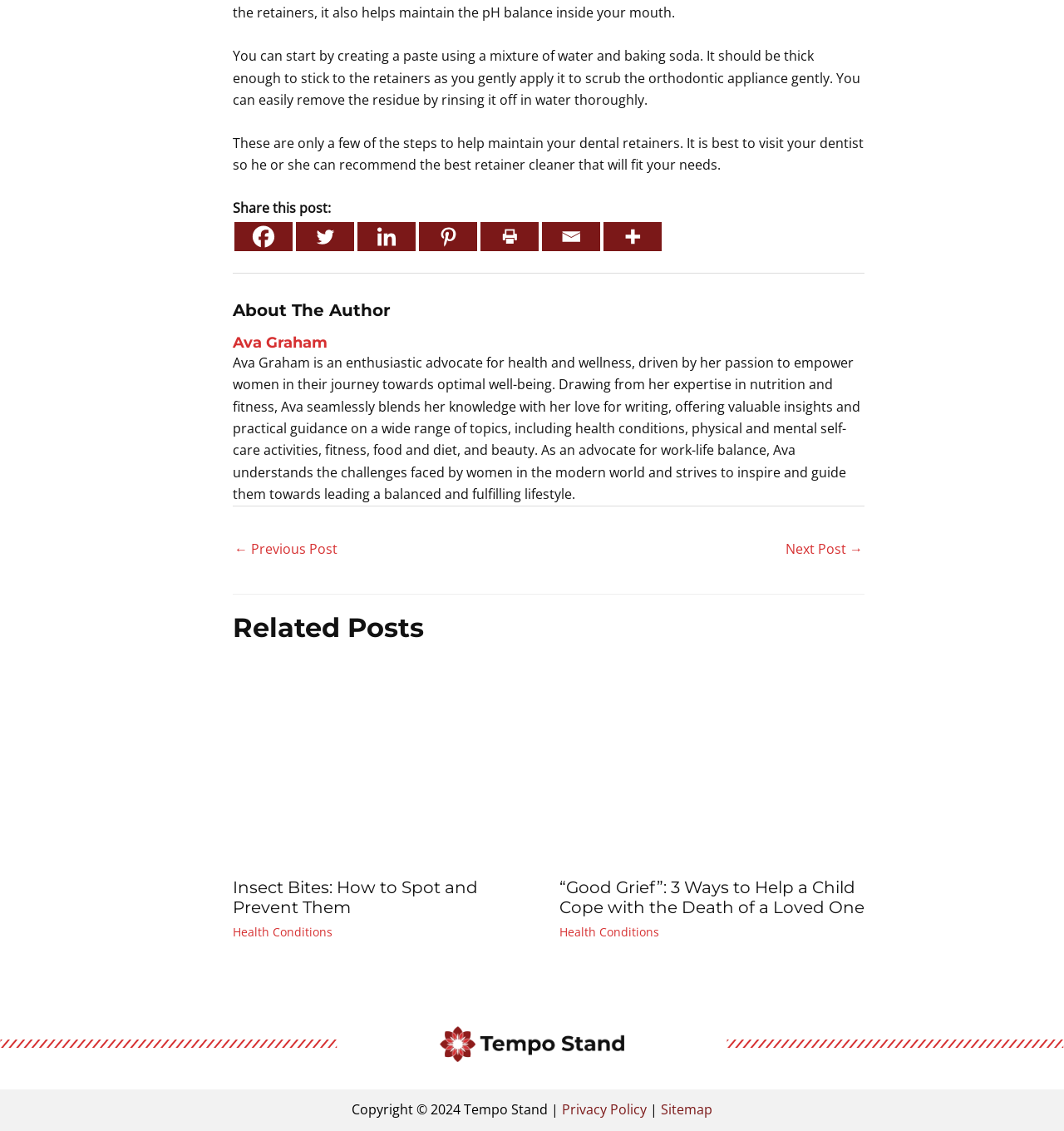What is the topic of the related post 'Insect Bites: How to Spot and Prevent Them'?
Please answer the question with as much detail as possible using the screenshot.

The related post 'Insect Bites: How to Spot and Prevent Them' is categorized under 'Health Conditions', which is mentioned below the post title.